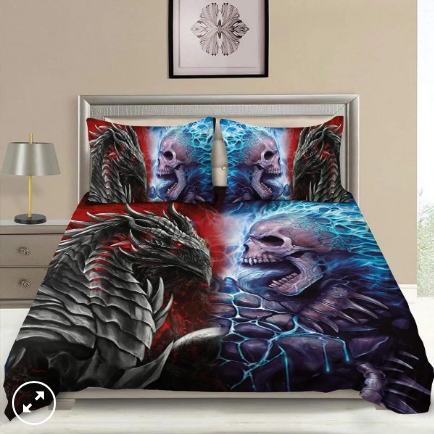Using details from the image, please answer the following question comprehensively:
What is the theme of the bedding set?

The caption states that the bedding set is perfect for fans of fantasy and gothic styles, implying that the theme of the set is a combination of these two styles.